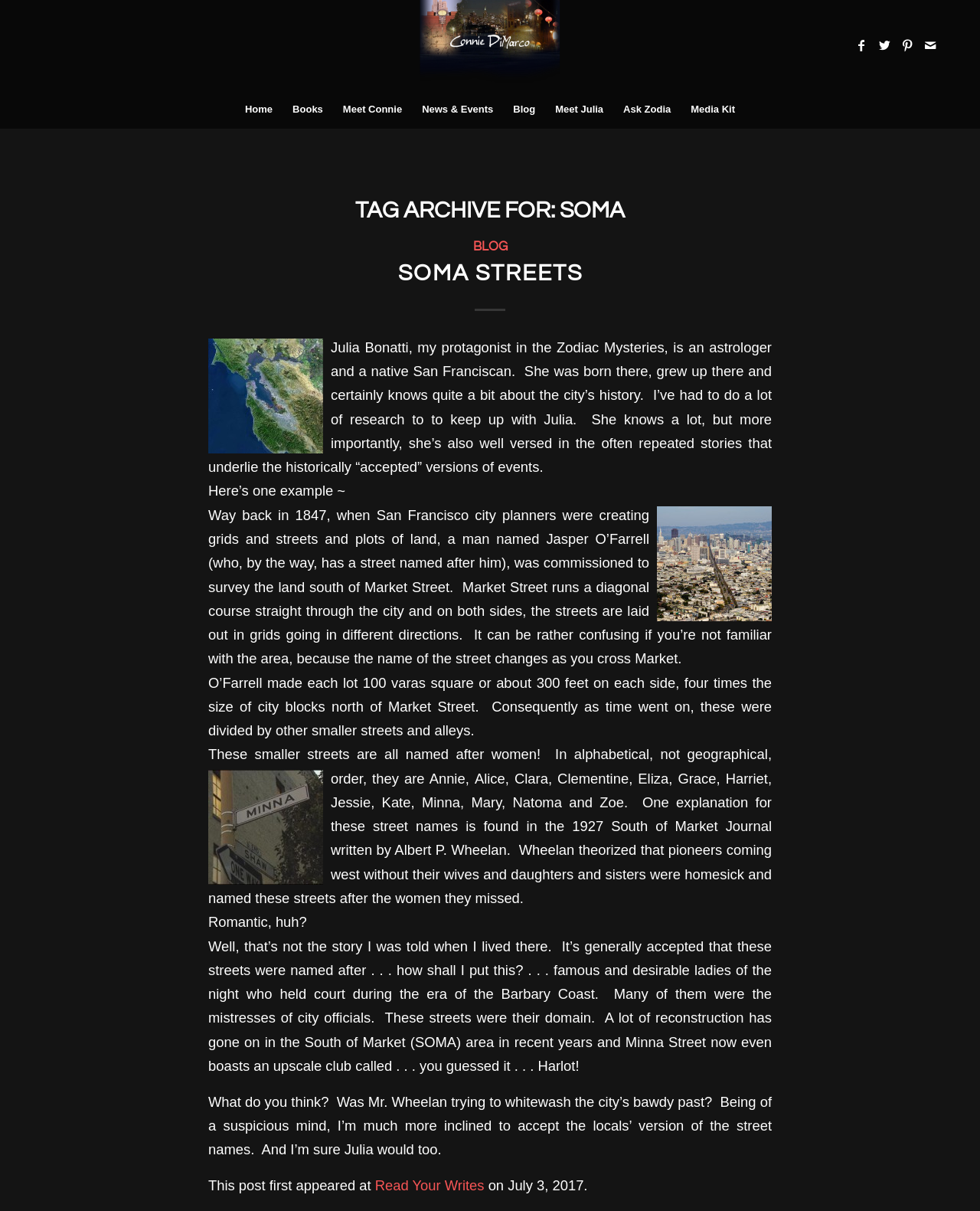Summarize the webpage with intricate details.

The webpage is about Connie Di Marco, an author, and her blog post about the history of San Francisco's South of Market (SOMA) area. At the top of the page, there is a link to Connie Di Marco's profile picture and name. Below that, there are social media links to Facebook, Twitter, Pinterest, and Mail.

On the left side of the page, there is a vertical menu with several items, including Home, Books, Meet Connie, News & Events, Blog, Meet Julia, Ask Zodia, and Media Kit. Each menu item has a corresponding link.

The main content of the page is a blog post titled "TAG ARCHIVE FOR: SOMA". The post is about the history of SOMA, specifically the naming of streets after women. The post includes several paragraphs of text, with links to other pages and images scattered throughout. There are also several headings, including "SOMA STREETS" and "BLOG".

The post discusses the history of SOMA, including the surveying of the land by Jasper O'Farrell and the naming of streets after women. The author presents two theories about the origin of the street names: one that they were named after women that pioneers missed, and another that they were named after "famous and desirable ladies of the night" from the era of the Barbary Coast.

Throughout the post, there are several images, including a map of the SF Bay area, a picture of Julia Bonatti, and images of streets named after women. The post concludes with a question about which theory is more plausible and a mention that the post originally appeared on another blog, "Read Your Writes", on July 3, 2017.